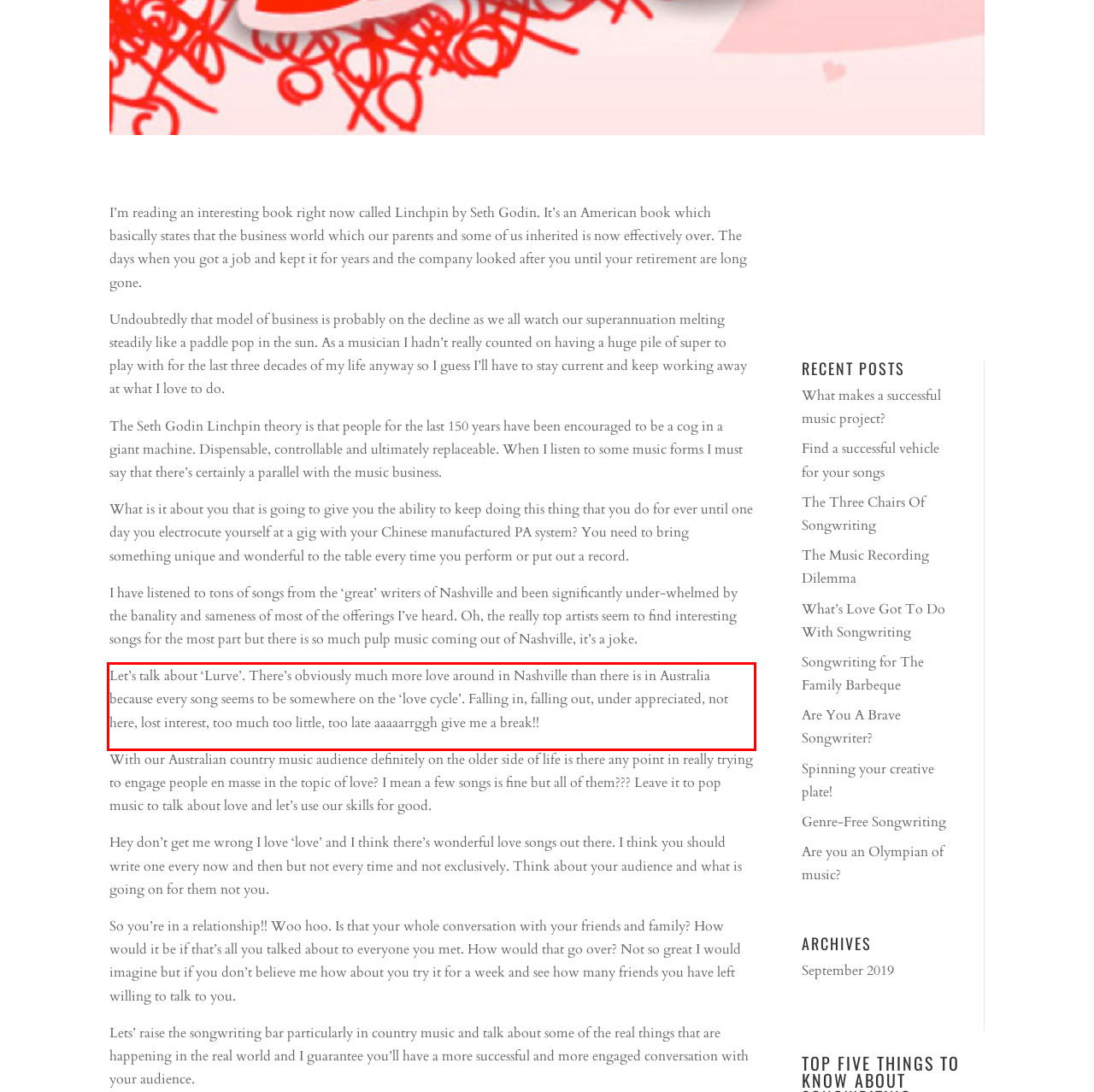Examine the webpage screenshot and use OCR to recognize and output the text within the red bounding box.

Let’s talk about ‘Lurve’. There’s obviously much more love around in Nashville than there is in Australia because every song seems to be somewhere on the ‘love cycle’. Falling in, falling out, under appreciated, not here, lost interest, too much too little, too late aaaaarrggh give me a break!!